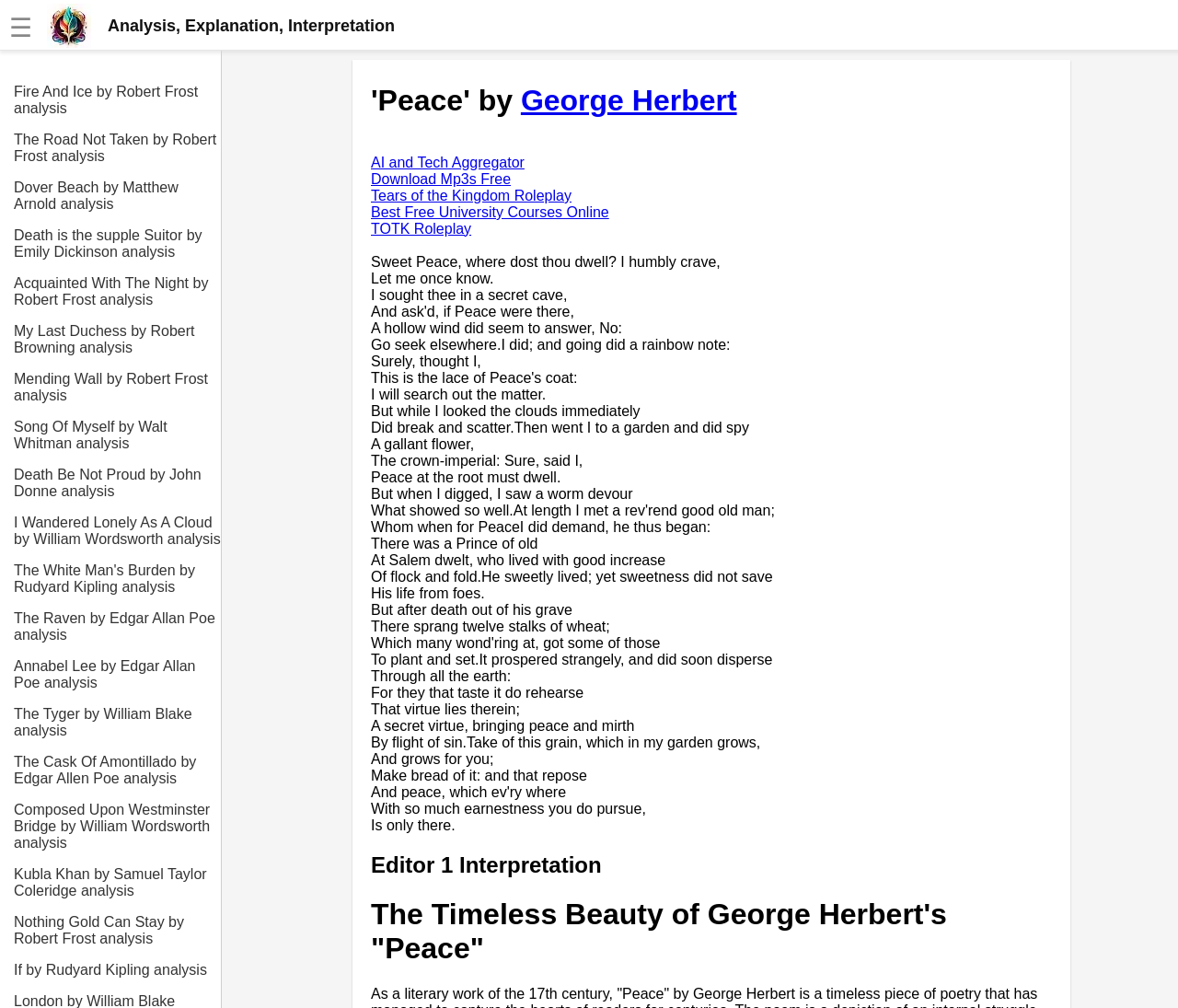Please give a concise answer to this question using a single word or phrase: 
What is the title of the poem being analyzed?

Peace